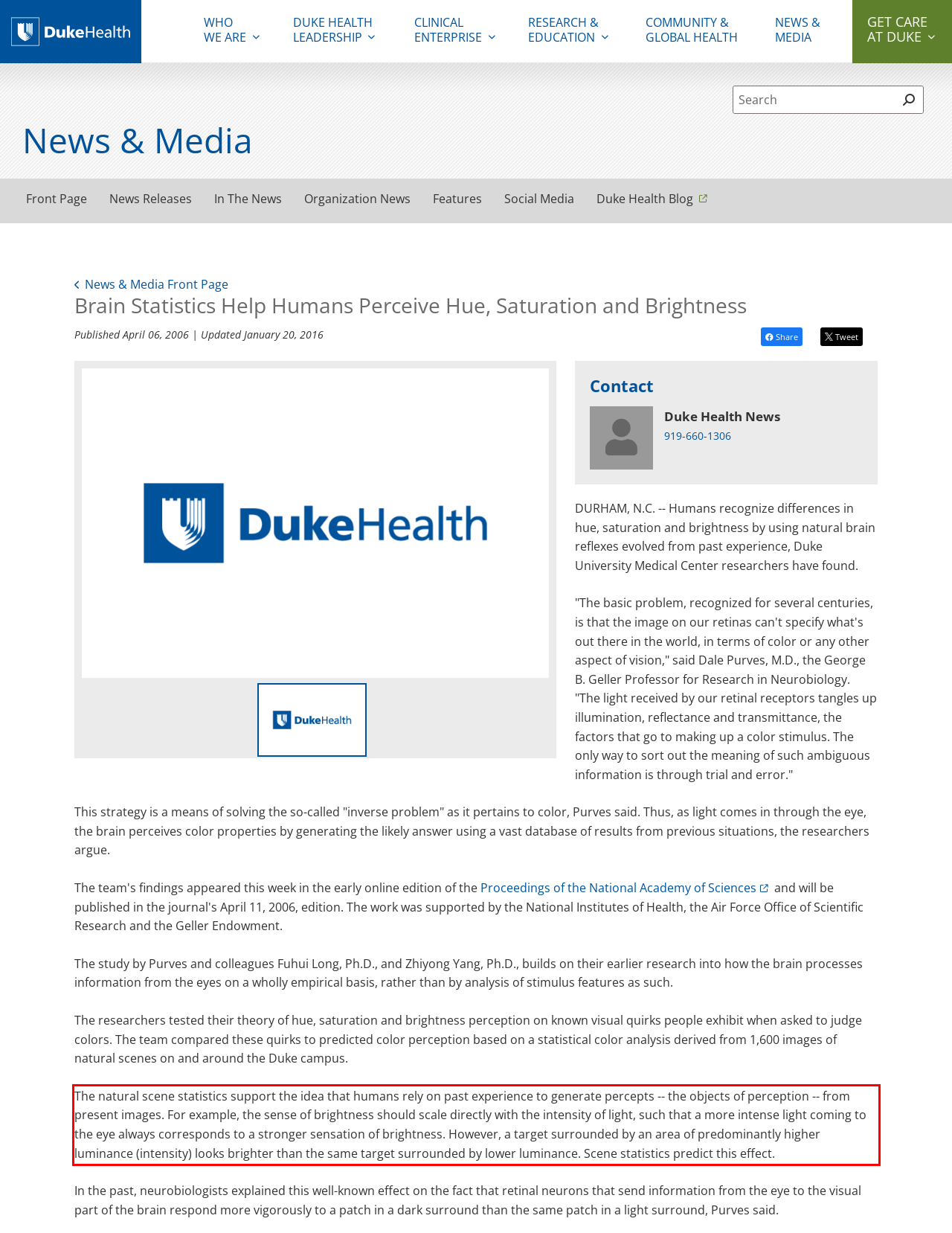Please extract the text content from the UI element enclosed by the red rectangle in the screenshot.

The natural scene statistics support the idea that humans rely on past experience to generate percepts -- the objects of perception -- from present images. For example, the sense of brightness should scale directly with the intensity of light, such that a more intense light coming to the eye always corresponds to a stronger sensation of brightness. However, a target surrounded by an area of predominantly higher luminance (intensity) looks brighter than the same target surrounded by lower luminance. Scene statistics predict this effect.